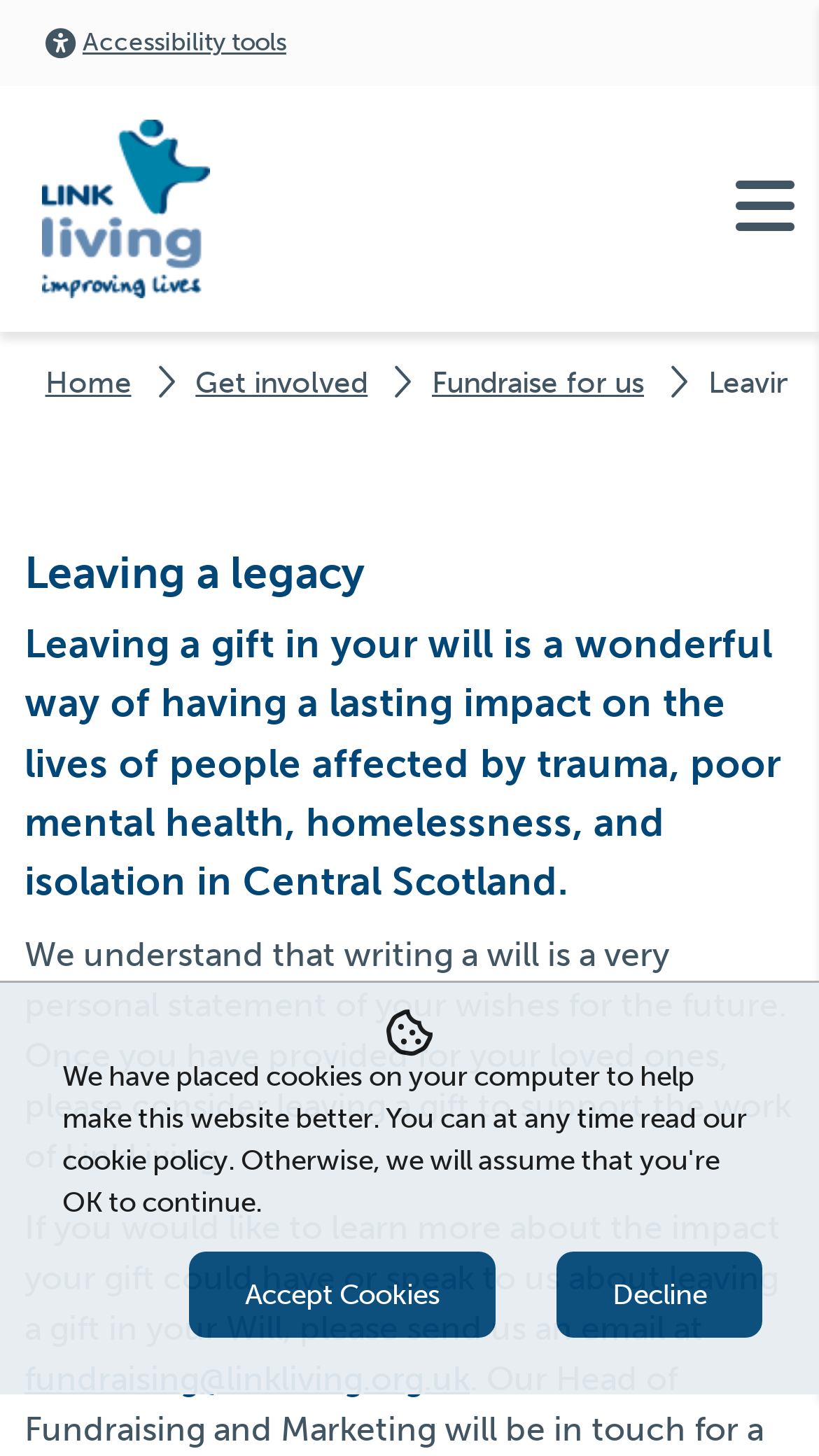Locate the bounding box of the UI element described by: "alt="Home - Company logo"" in the given webpage screenshot.

[0.051, 0.059, 0.256, 0.228]